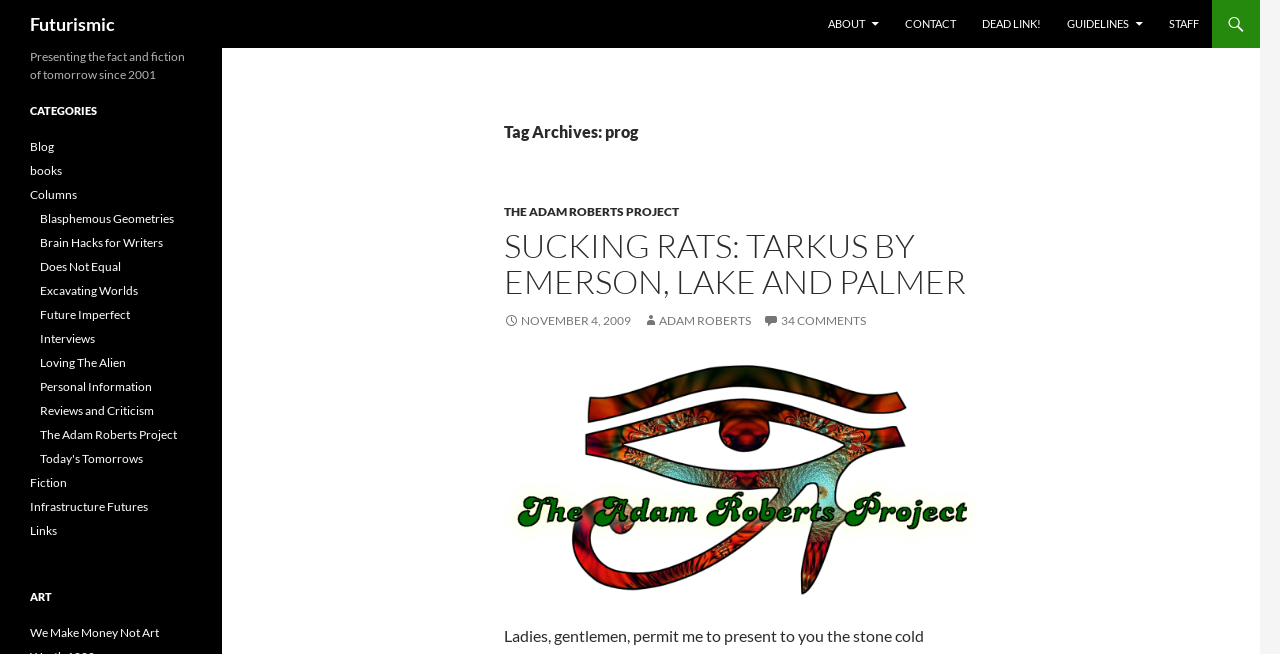Provide a short answer using a single word or phrase for the following question: 
How many links are in the top navigation bar?

5